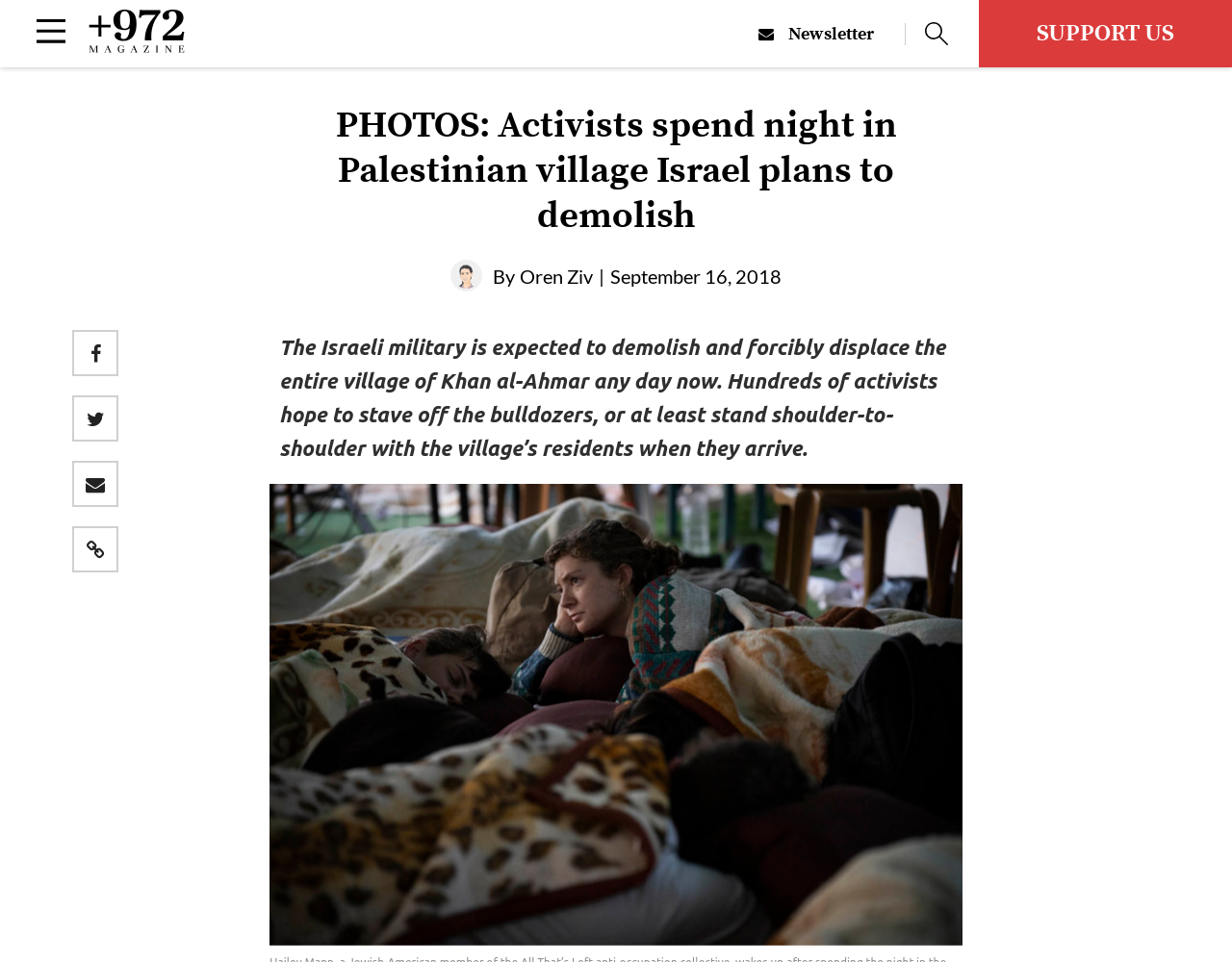What is the date of the article?
Based on the image, please offer an in-depth response to the question.

The date of the article can be found below the title of the article, where it is written as 'September 16, 2018'.